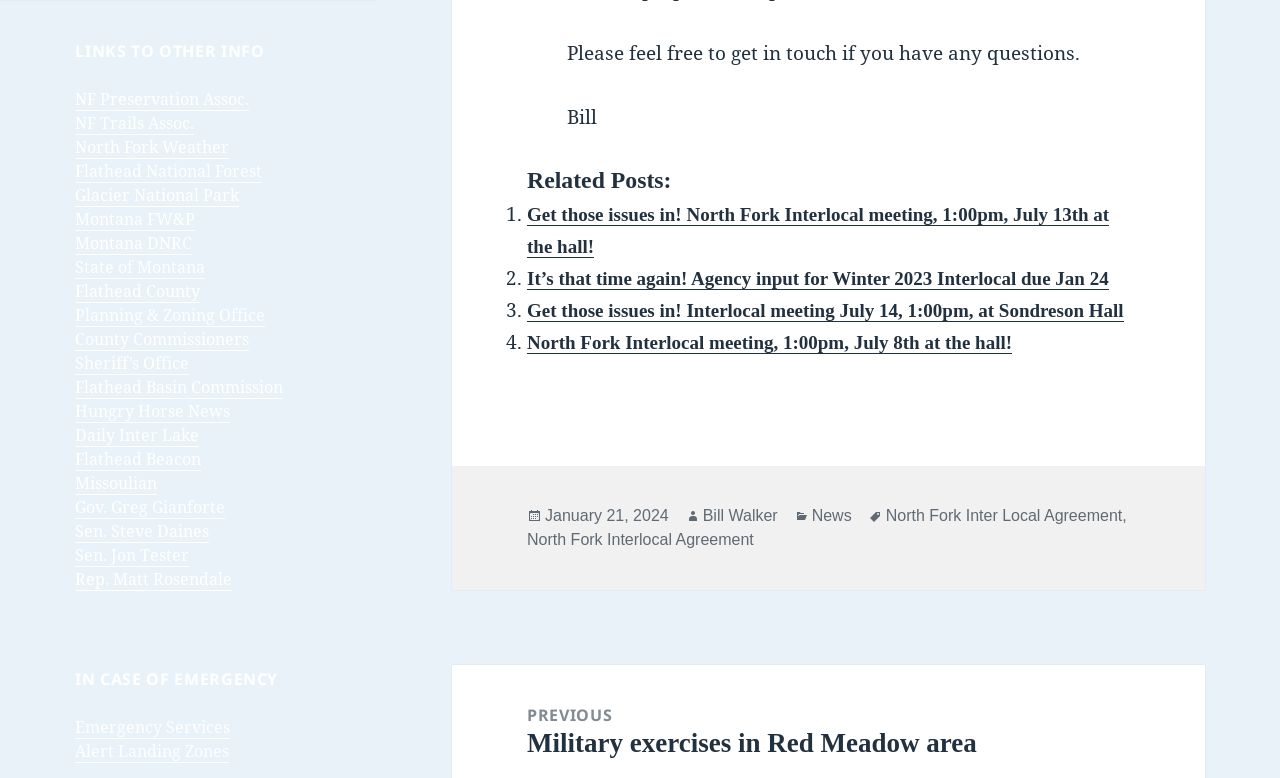Determine the bounding box coordinates of the clickable region to carry out the instruction: "Click on the link to NF Preservation Assoc.".

[0.059, 0.114, 0.195, 0.143]